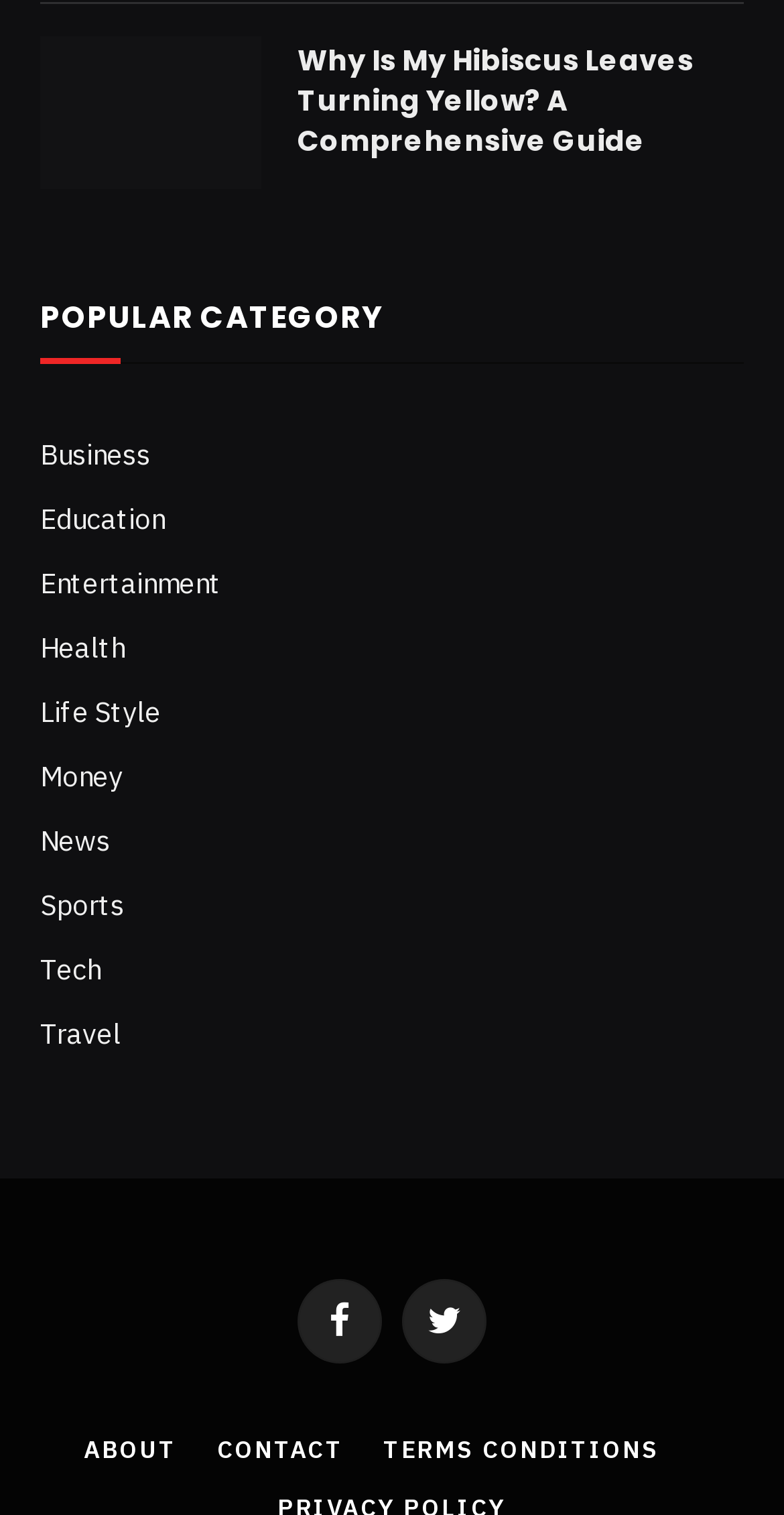Locate the bounding box coordinates of the area that needs to be clicked to fulfill the following instruction: "Browse the Health category". The coordinates should be in the format of four float numbers between 0 and 1, namely [left, top, right, bottom].

[0.051, 0.415, 0.159, 0.443]